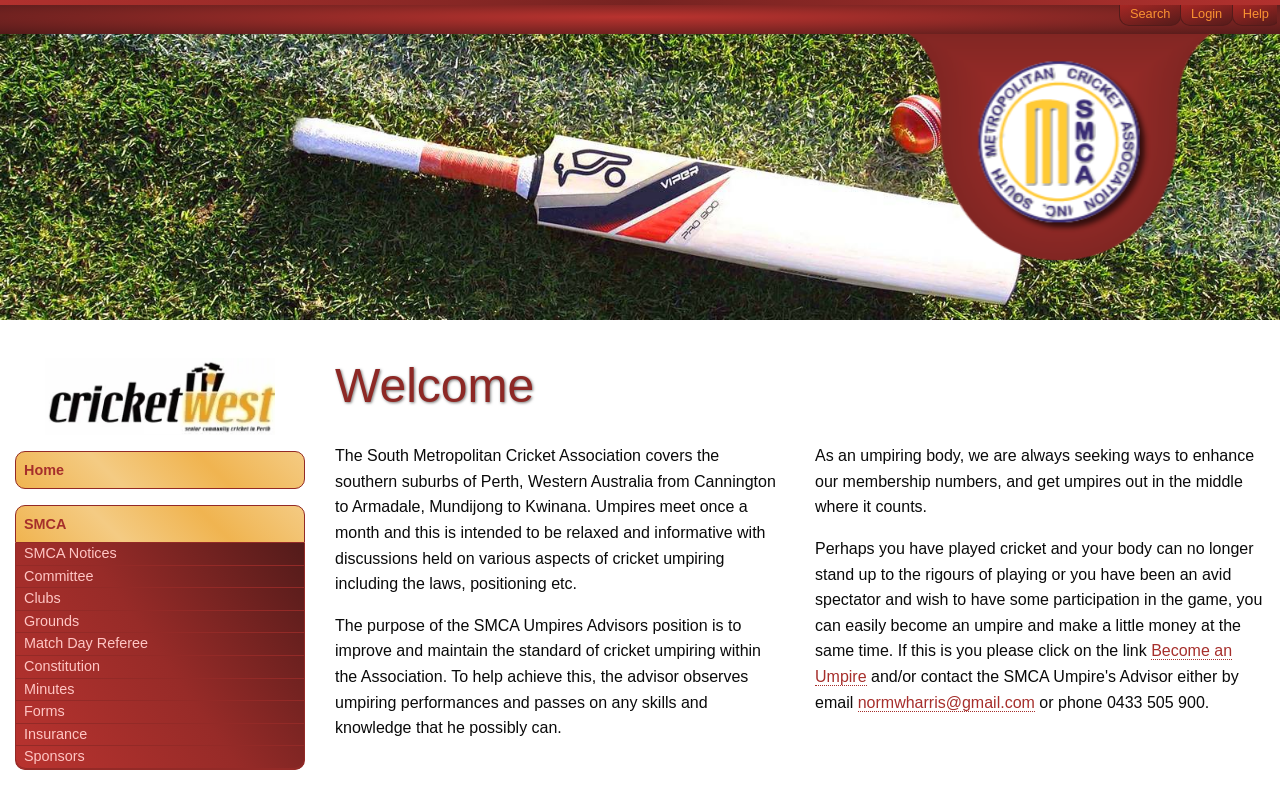Based on the element description "Search", predict the bounding box coordinates of the UI element.

[0.874, 0.006, 0.923, 0.033]